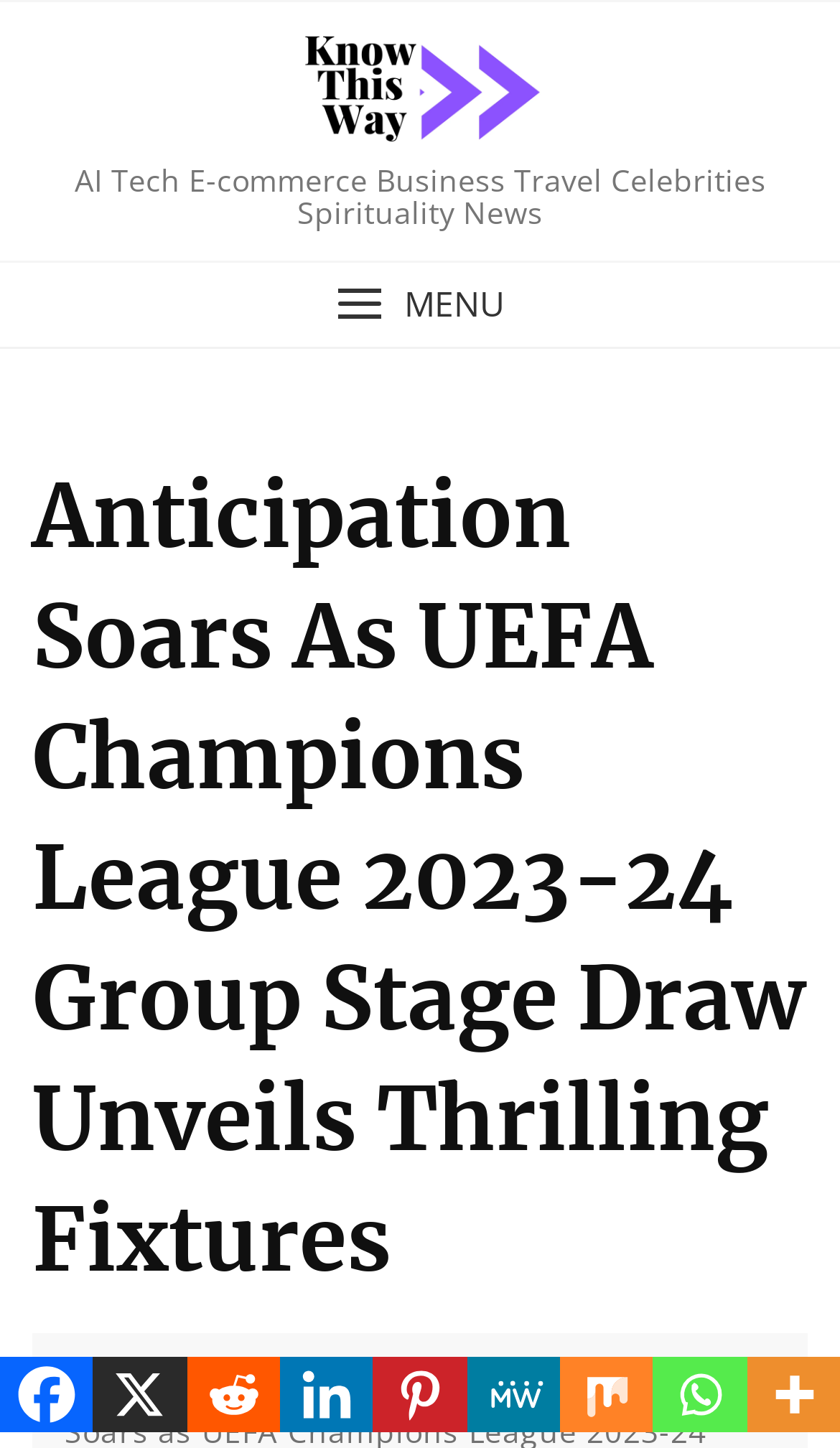Please answer the following question using a single word or phrase: 
What is the name of the league mentioned?

UEFA Champions League